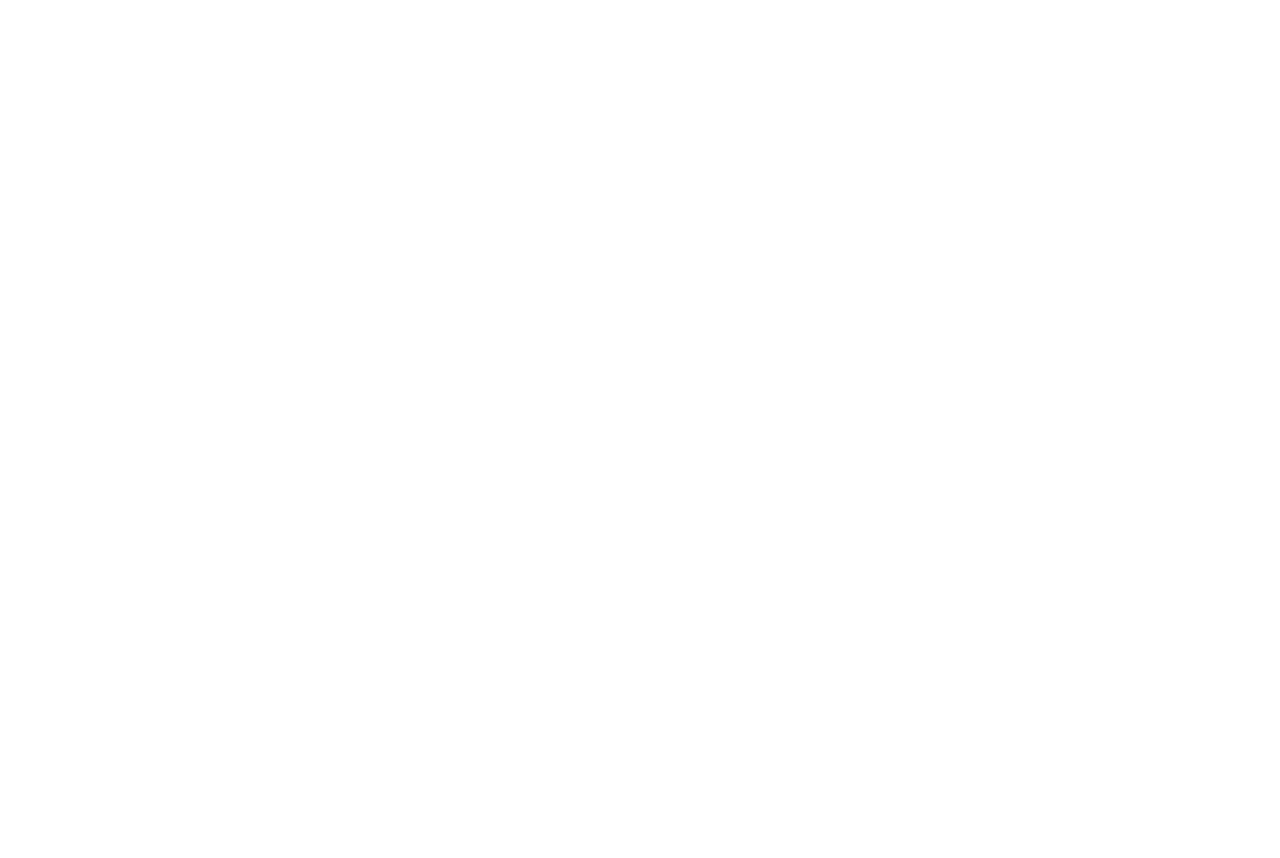Using the image as a reference, answer the following question in as much detail as possible:
What is the company name?

I found the company name by looking at the heading element with the text 'CEJN Industrial Corporation' which is located at the top of the webpage, below the logo.